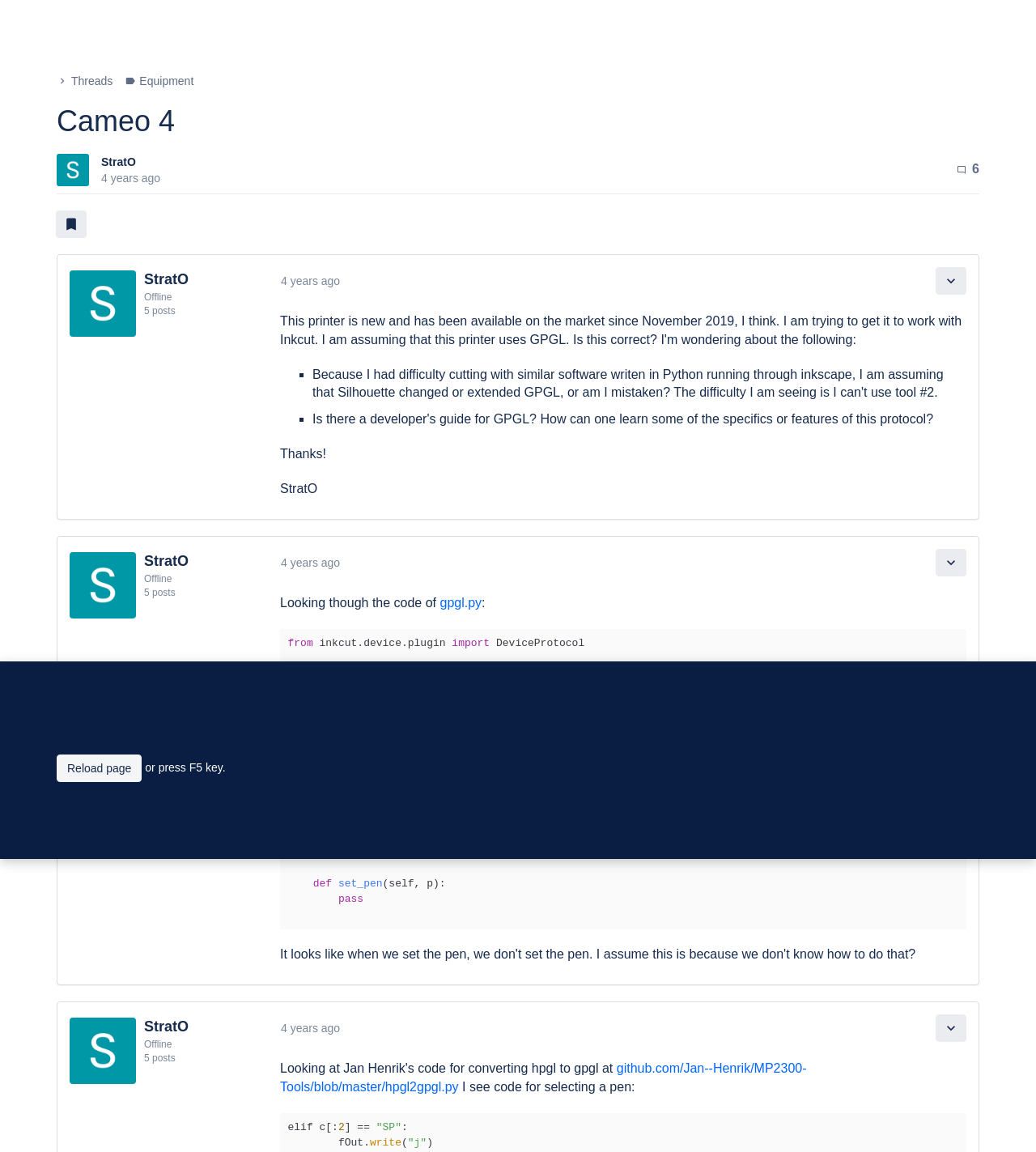Find the bounding box coordinates for the element that must be clicked to complete the instruction: "Go to top". The coordinates should be four float numbers between 0 and 1, indicated as [left, top, right, bottom].

[0.868, 0.749, 0.946, 0.772]